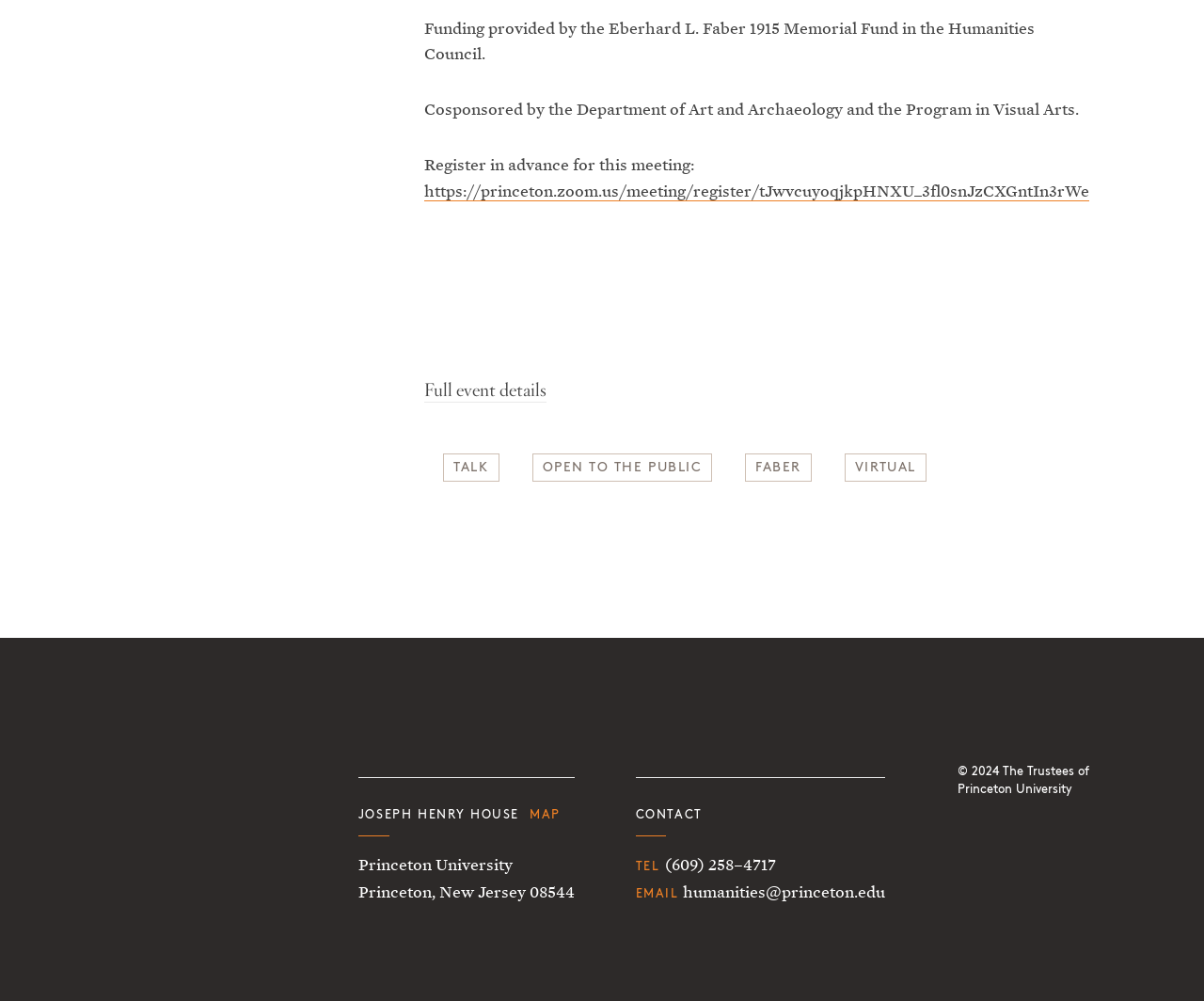What is the phone number to contact? Look at the image and give a one-word or short phrase answer.

(609) 258–4717